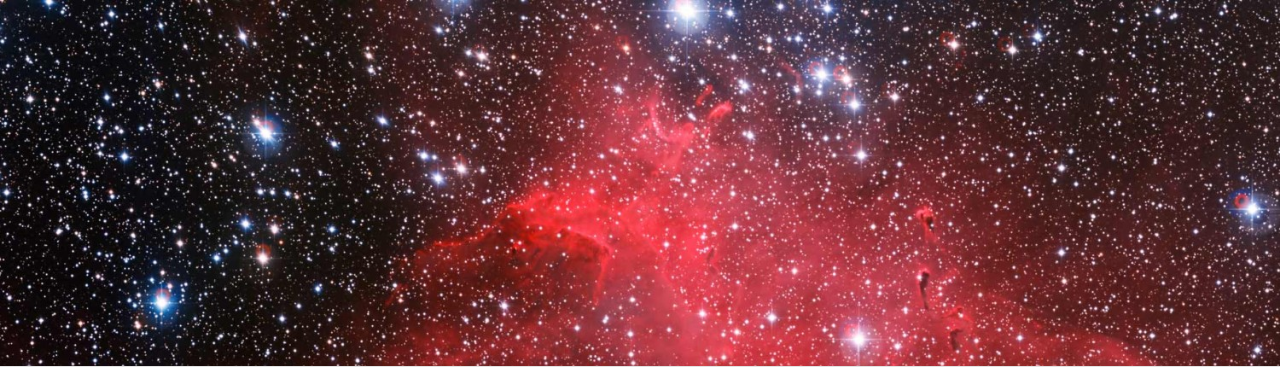Provide an in-depth description of the image you see.

This stunning astrophotography captures a vibrant nebula illuminated by countless stars, showcasing the immense beauty of the universe. In the image, a rich tapestry of shimmering stars in various shades, from cool blues to warm reds, is set against a dark cosmic backdrop. The bright bursts of light represent distant stars, while the intricate red haze of the nebula hints at stellar formation regions, where new stars may be emerging. The interplay of light and color creates a breathtaking view that invites the viewer to ponder the mysteries of space. This image is a testament to the wonders of astronomical observation, highlighting the dynamic and ever-evolving nature of our universe.